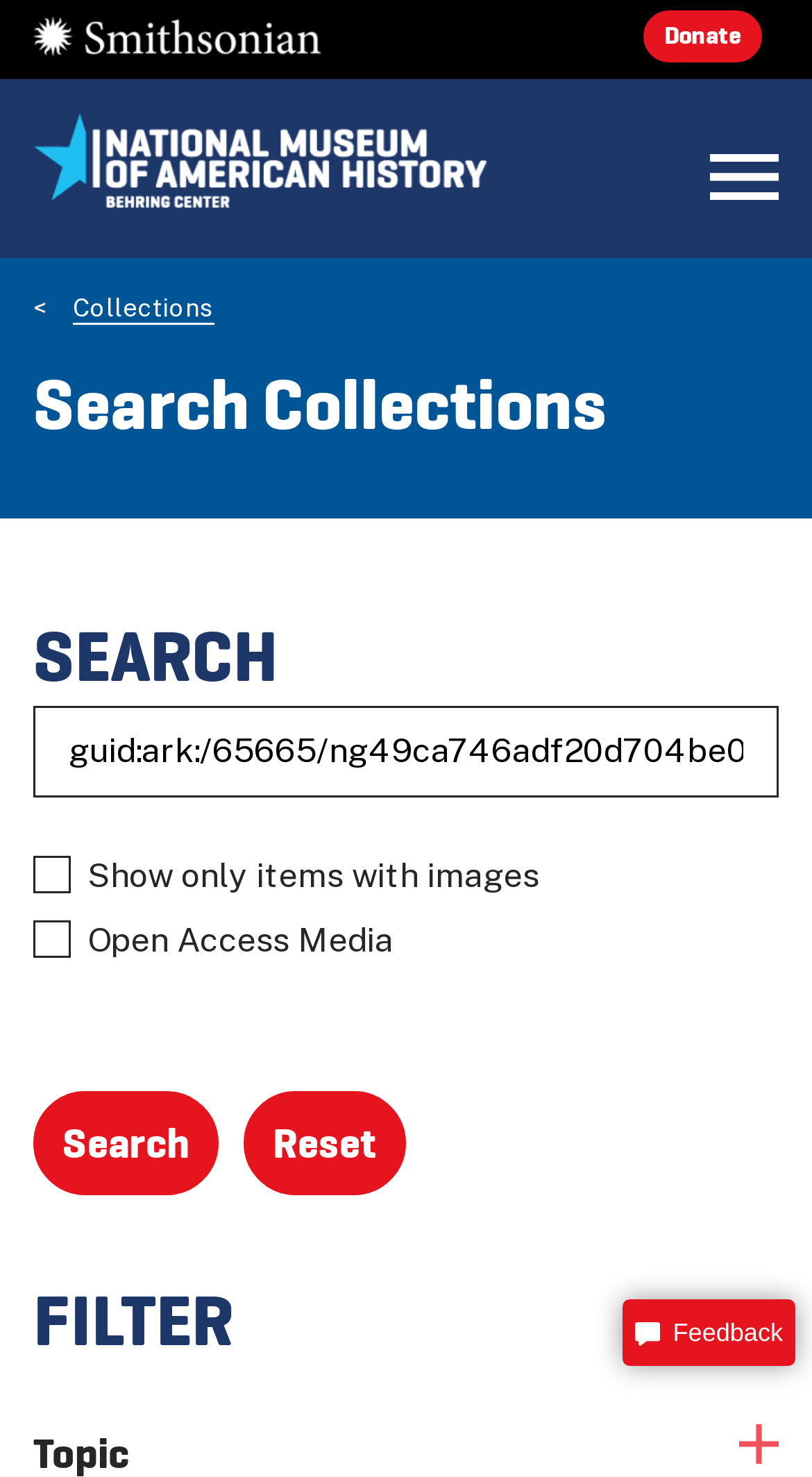How many search filters are available?
Please use the visual content to give a single word or phrase answer.

2